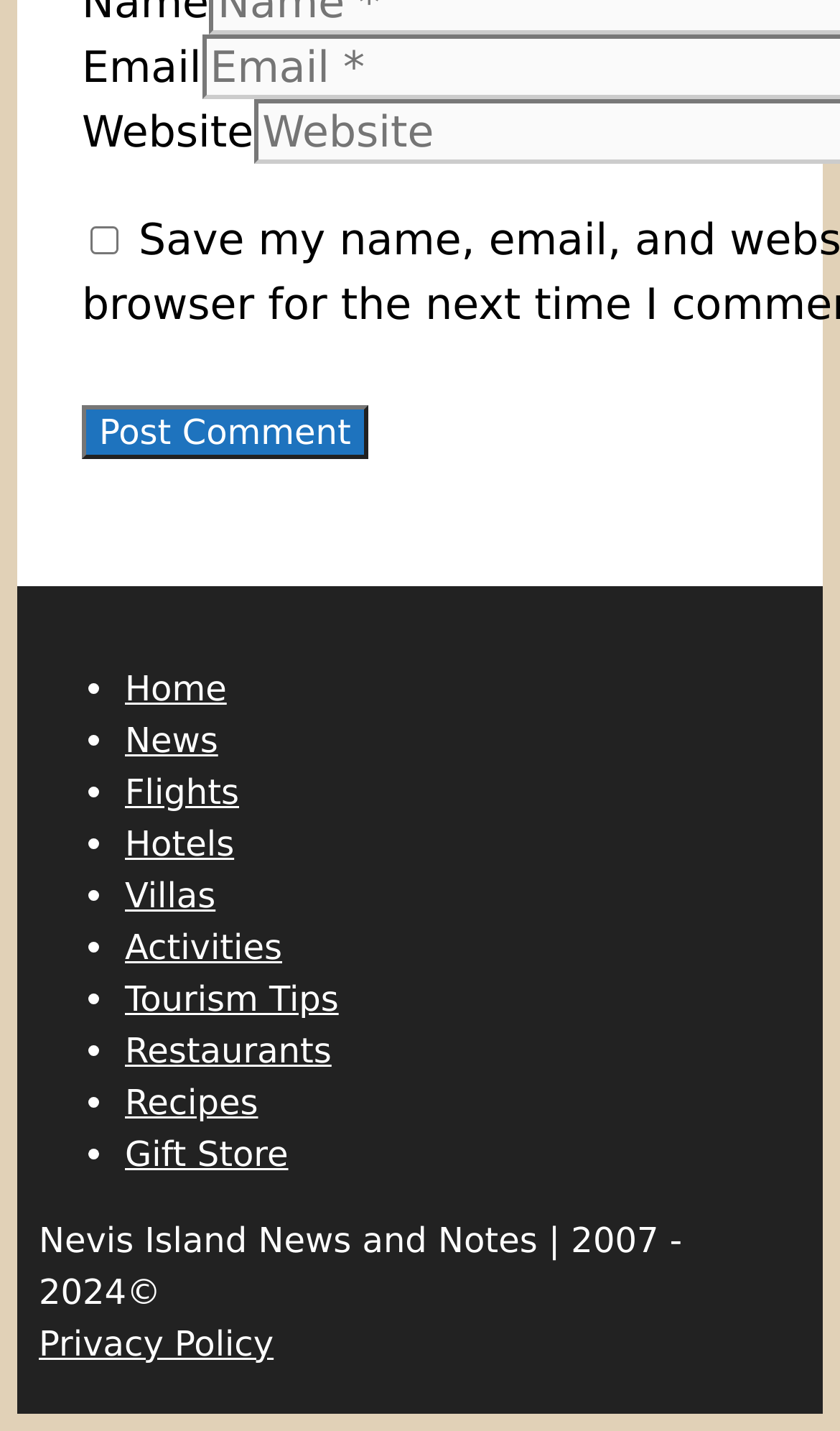How many links are in the navigation menu?
Based on the screenshot, provide your answer in one word or phrase.

12